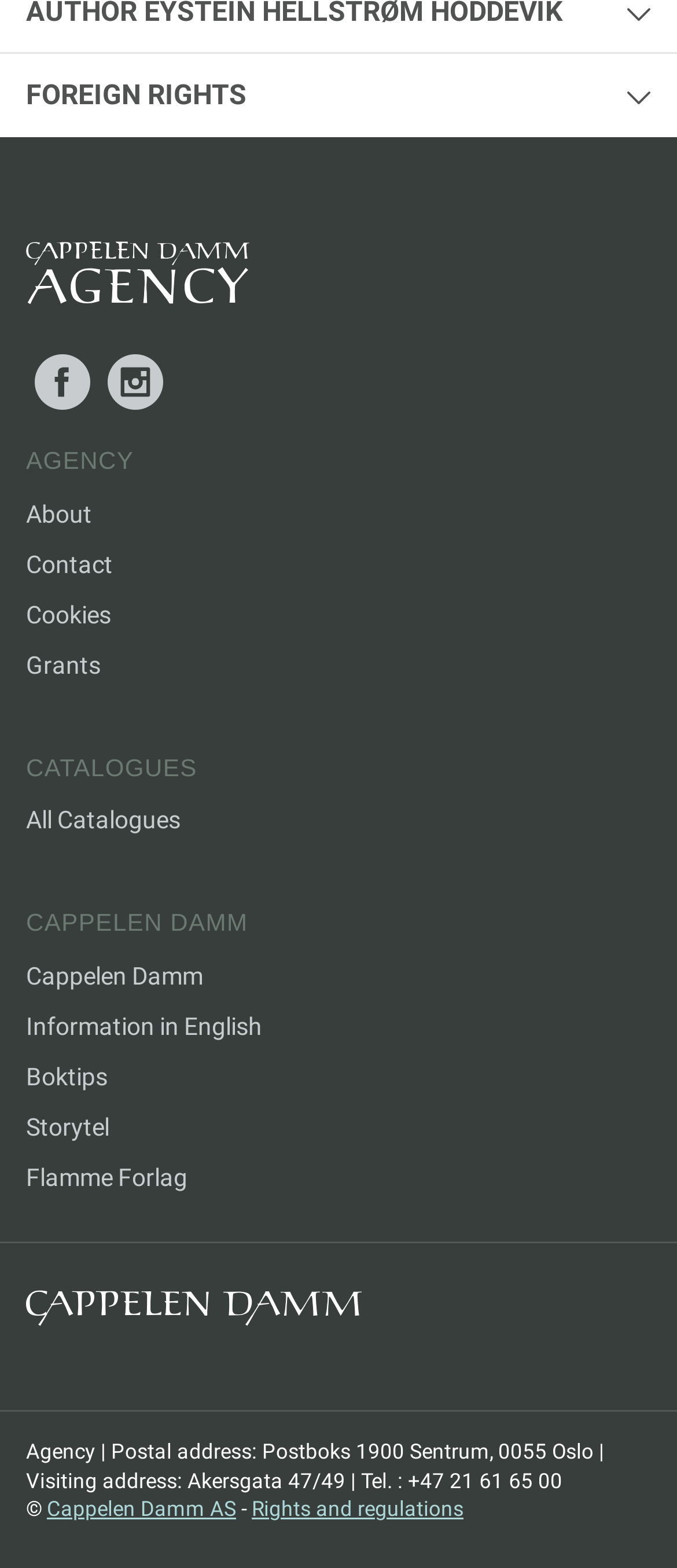Carefully examine the image and provide an in-depth answer to the question: What is the ISBN/EAN of the book?

The ISBN/EAN of the book is mentioned in the fifth row of the table, where it says 'ISBN/EAN:' and the ISBN/EAN is '9788202700997'.